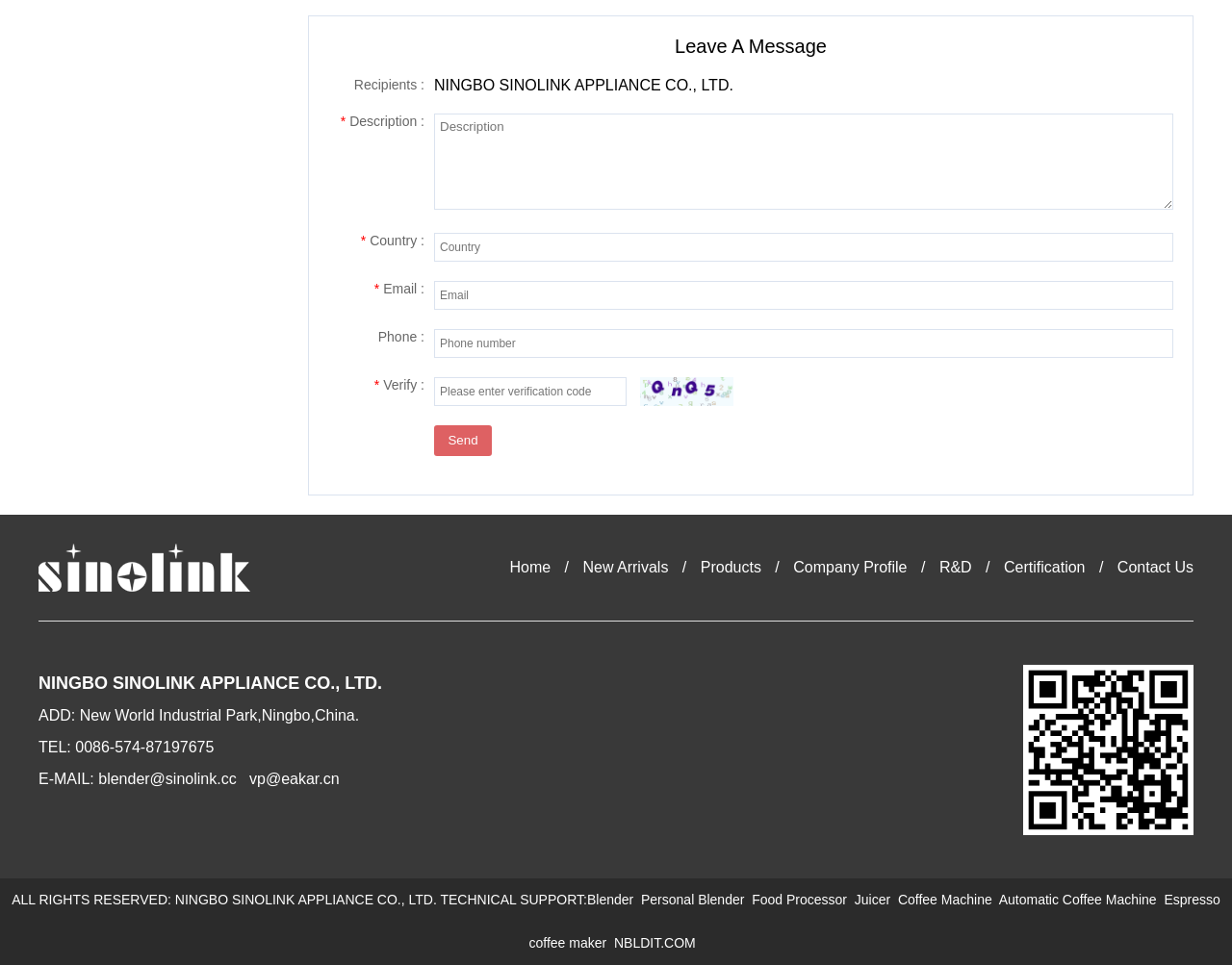Determine the bounding box coordinates for the clickable element to execute this instruction: "Enter email". Provide the coordinates as four float numbers between 0 and 1, i.e., [left, top, right, bottom].

[0.352, 0.291, 0.952, 0.321]